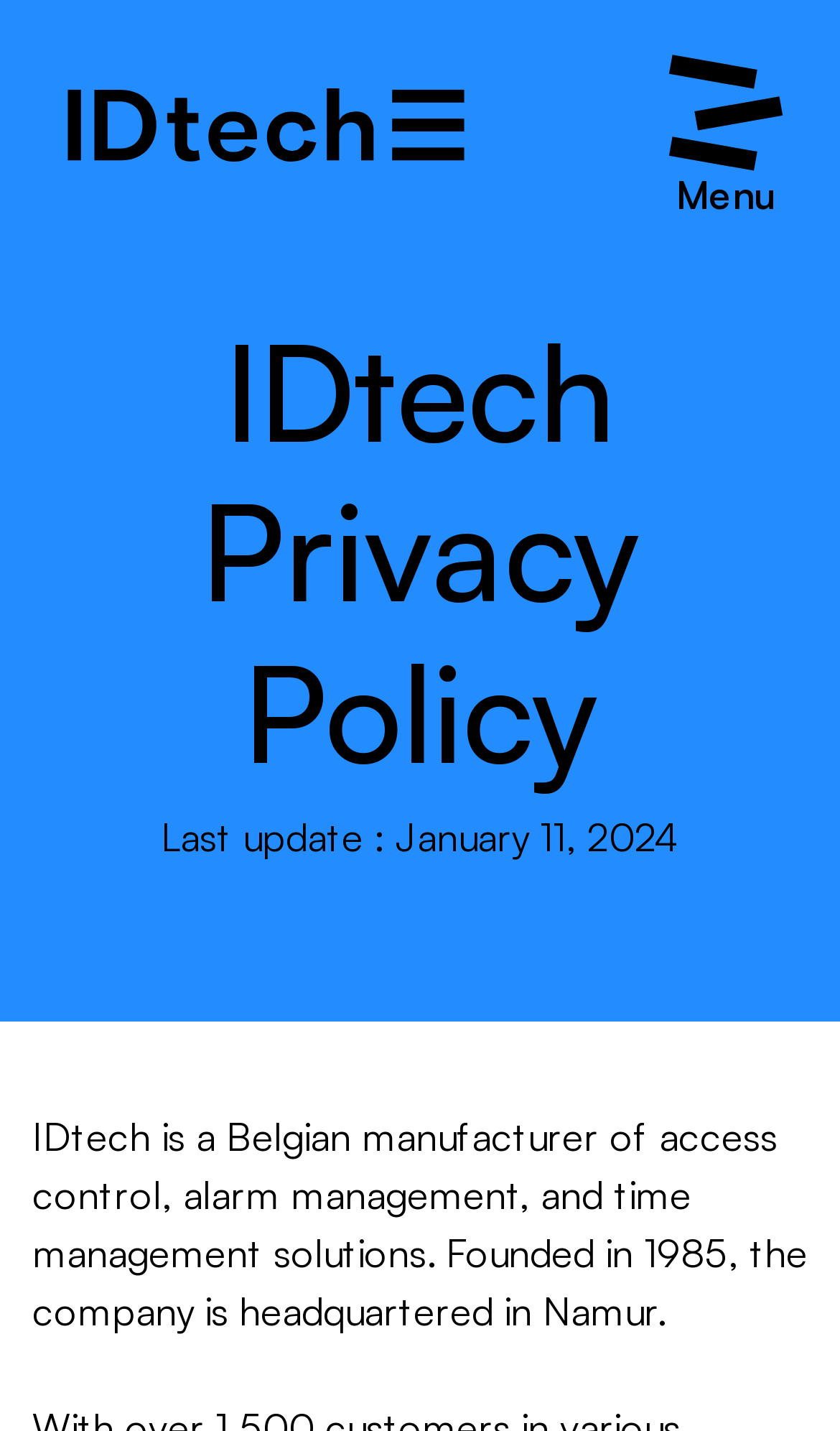Determine the bounding box of the UI element mentioned here: "EN". The coordinates must be in the format [left, top, right, bottom] with values ranging from 0 to 1.

None